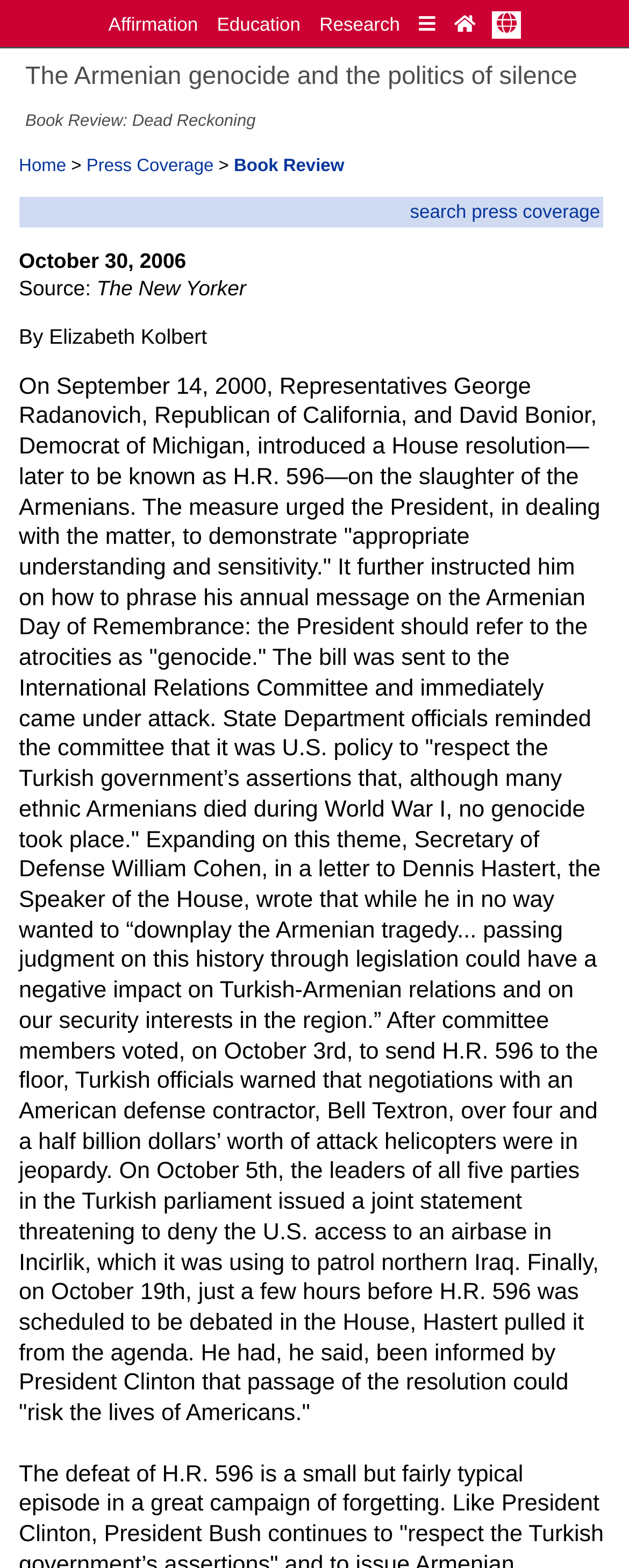Please indicate the bounding box coordinates of the element's region to be clicked to achieve the instruction: "Click on the 'Book Review' link". Provide the coordinates as four float numbers between 0 and 1, i.e., [left, top, right, bottom].

[0.372, 0.1, 0.547, 0.112]